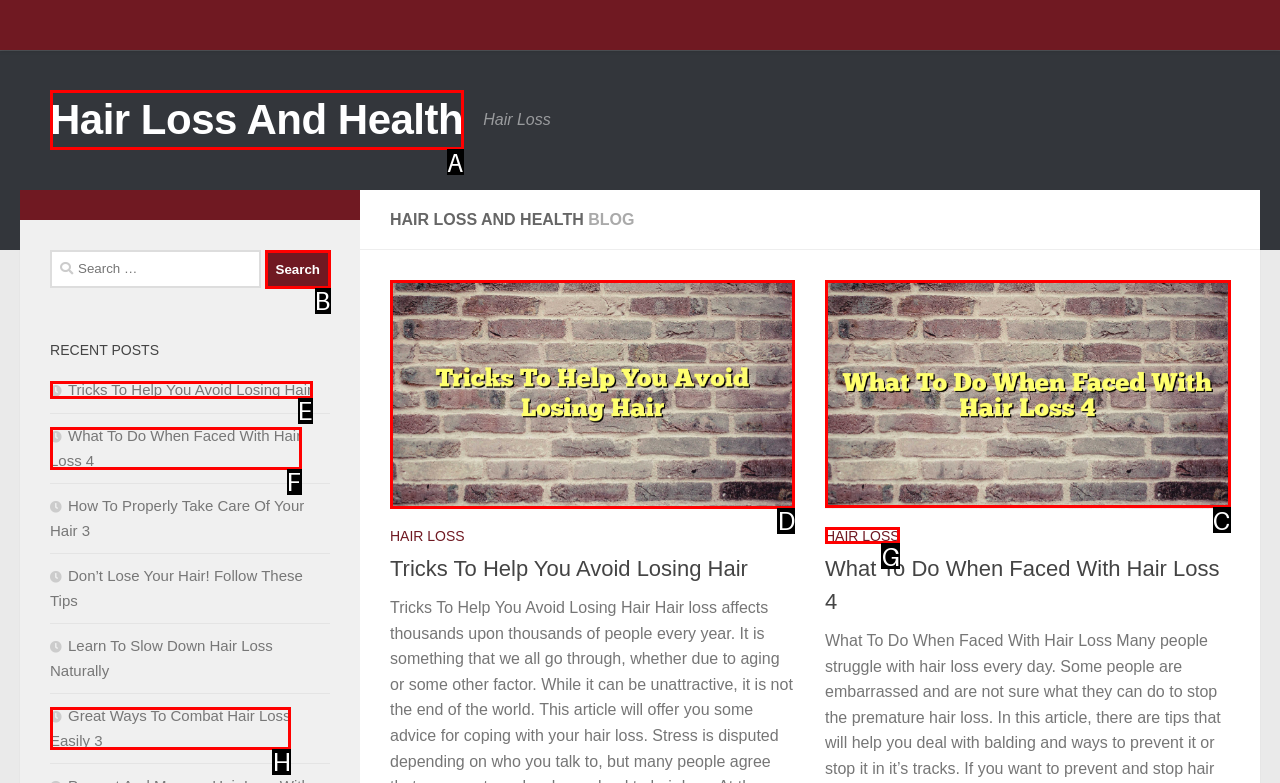Choose the UI element you need to click to carry out the task: Read about tricks to help you avoid losing hair.
Respond with the corresponding option's letter.

D